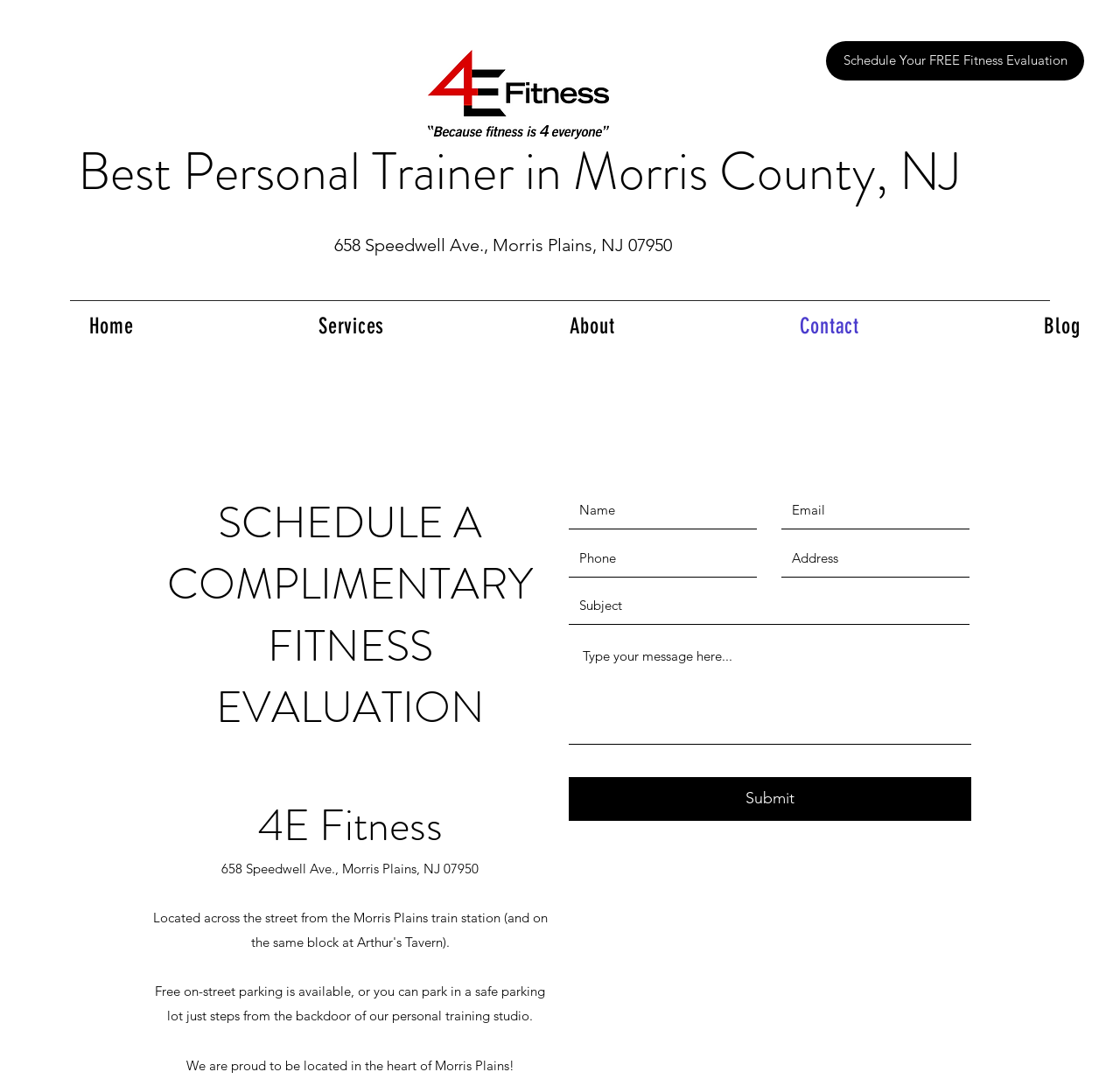Please determine the bounding box coordinates of the element to click on in order to accomplish the following task: "Search for something on the website". Ensure the coordinates are four float numbers ranging from 0 to 1, i.e., [left, top, right, bottom].

[0.676, 0.241, 0.848, 0.279]